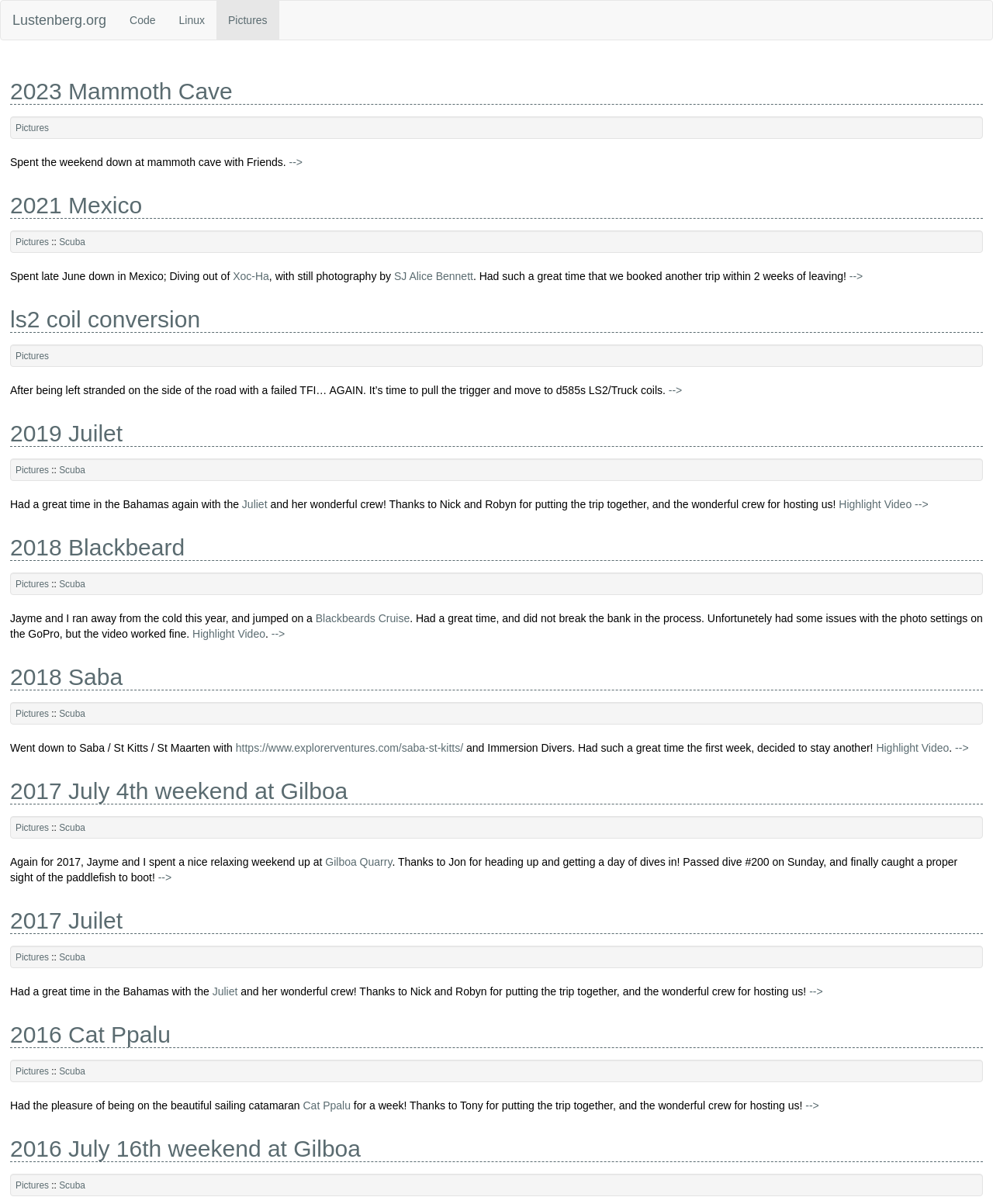Respond with a single word or phrase to the following question:
Where did the author go in 2023?

Mammoth Cave